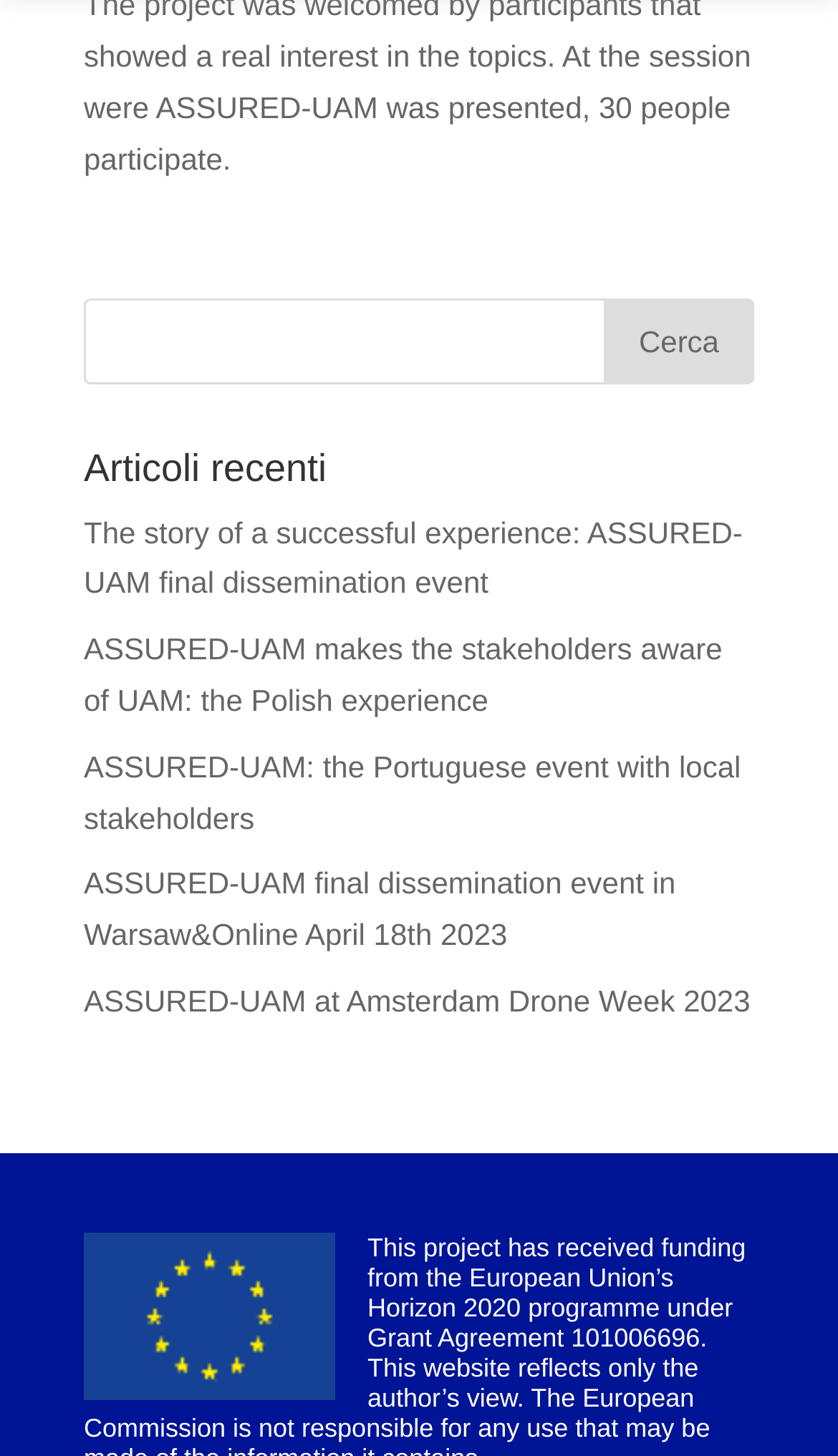How many article links are displayed?
Refer to the image and provide a concise answer in one word or phrase.

5